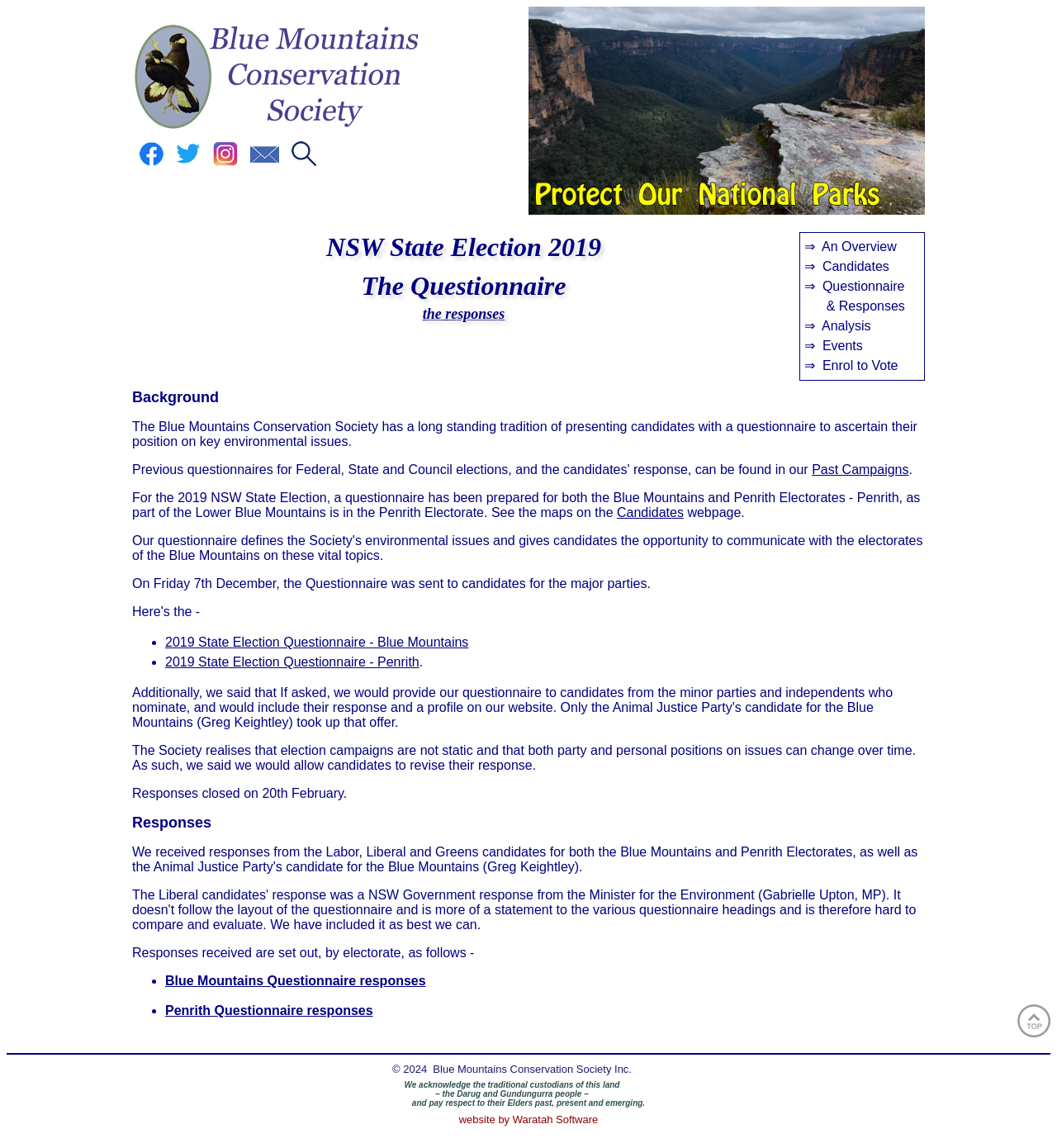Locate the UI element described by Blue Mountains Questionnaire responses and provide its bounding box coordinates. Use the format (top-left x, top-left y, bottom-right x, bottom-right y) with all values as floating point numbers between 0 and 1.

[0.156, 0.848, 0.403, 0.86]